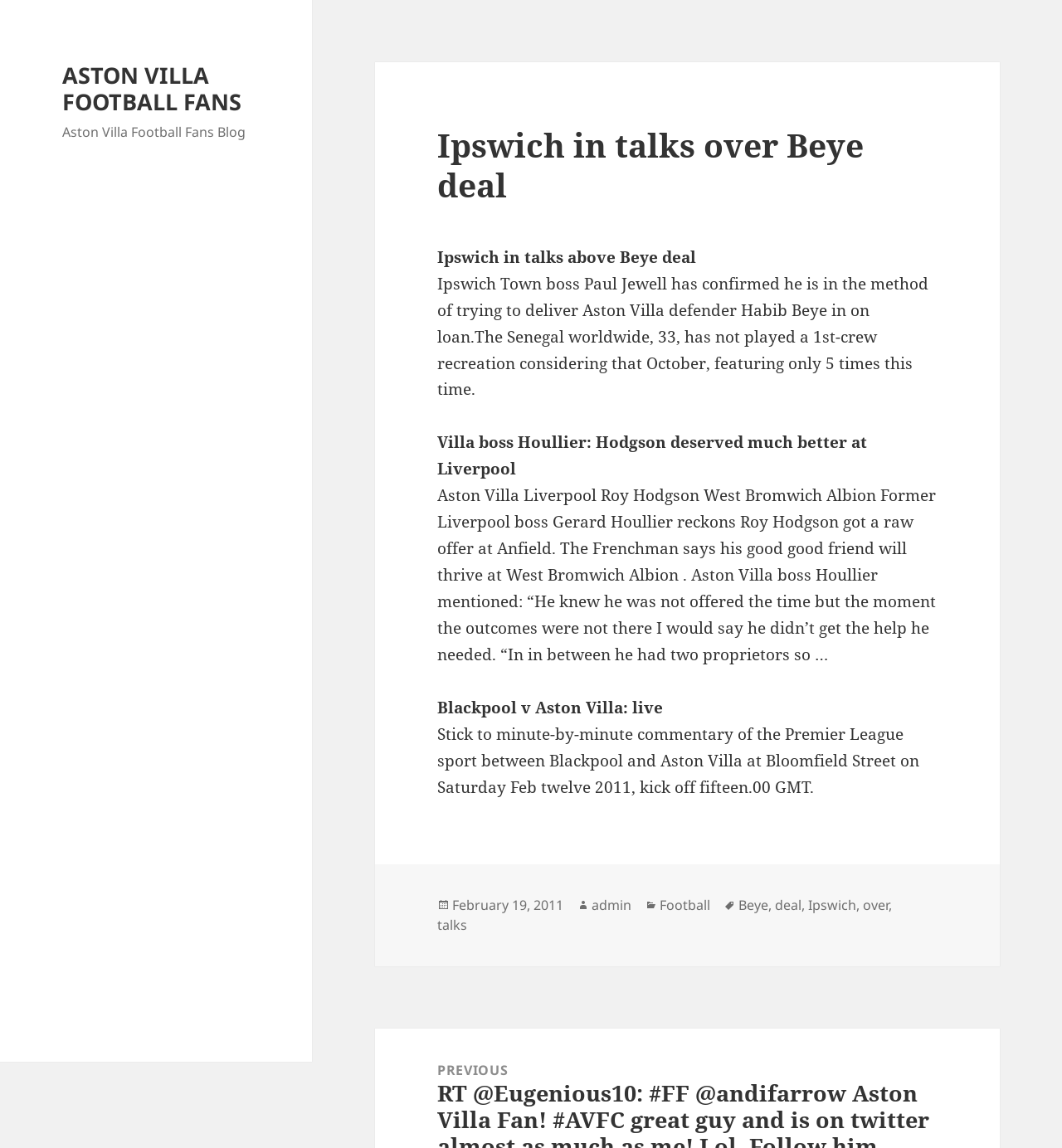Please find the bounding box coordinates of the element's region to be clicked to carry out this instruction: "Go to Home".

None